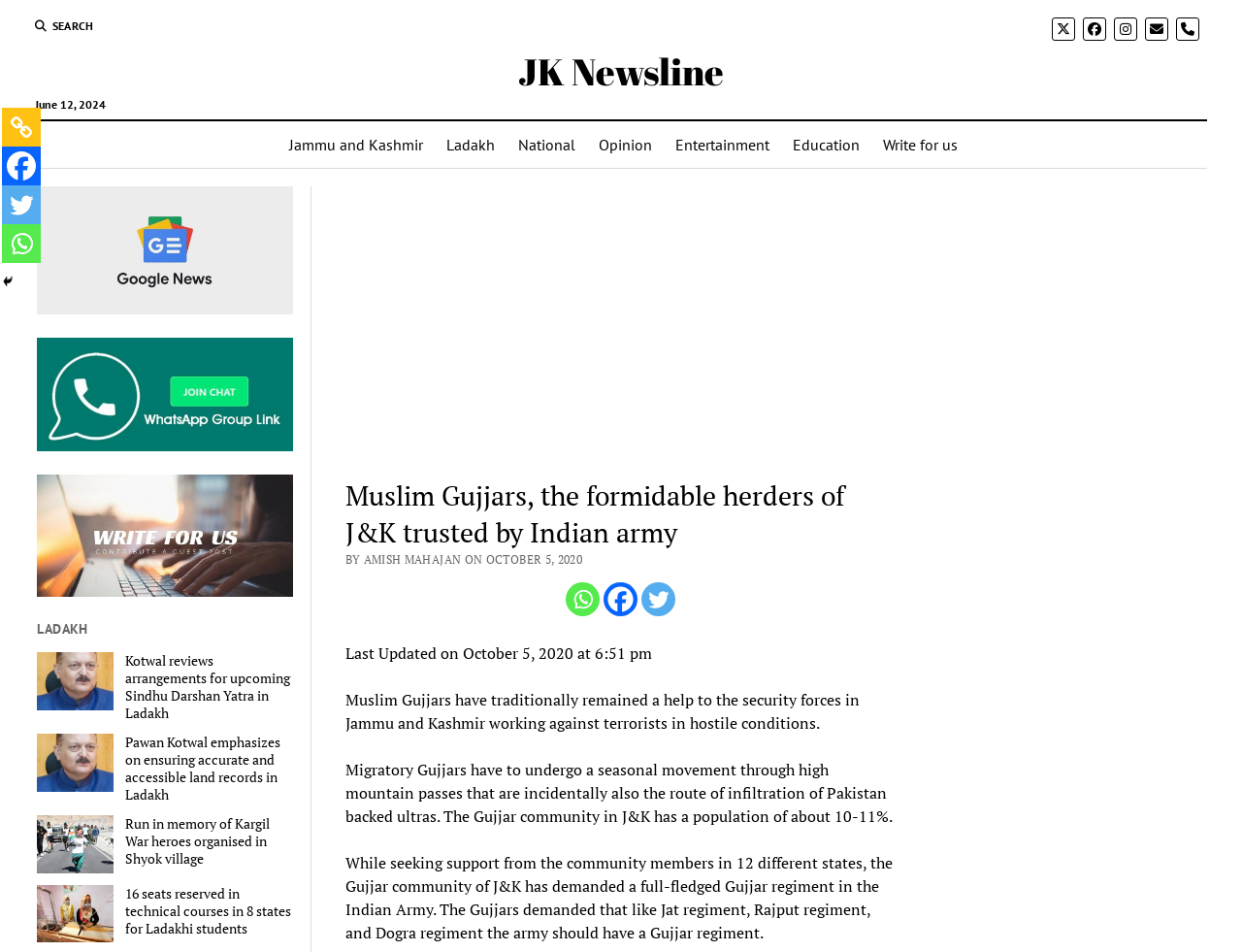Give an extensive and precise description of the webpage.

This webpage appears to be a news article or blog post about Muslim Gujjars in Jammu and Kashmir and their relationship with the Indian army. At the top of the page, there is a search button and social media links to Twitter, Facebook, Instagram, and email. Below this, there is a link to "JK Newsline" and a date "June 12, 2024". 

On the left side of the page, there are several links to different categories such as "Jammu and Kashmir", "Ladakh", "National", "Opinion", "Entertainment", "Education", and "Write for us". Below these links, there are three figures or images, each with a link. 

The main content of the page is an article about Muslim Gujjars, with a heading "Muslim Gujjars, the formidable herders of J&K trusted by Indian army". The article is divided into several paragraphs, with a byline "BY AMISH MAHAJAN ON OCTOBER 5, 2020" and a last updated timestamp. The article discusses the role of Muslim Gujjars in helping the security forces in Jammu and Kashmir and their demand for a full-fledged Gujjar regiment in the Indian Army.

On the right side of the page, there is an advertisement iframe. Below the article, there are links to share the content on WhatsApp, Facebook, and Twitter. There are also several other links and buttons, including a "Copy Link" button and a "Hide" button. At the bottom of the page, there is a section dedicated to news from Ladakh, with several links to news articles, including one with an image of women artisans from Ladakh making Pashmina clothing.